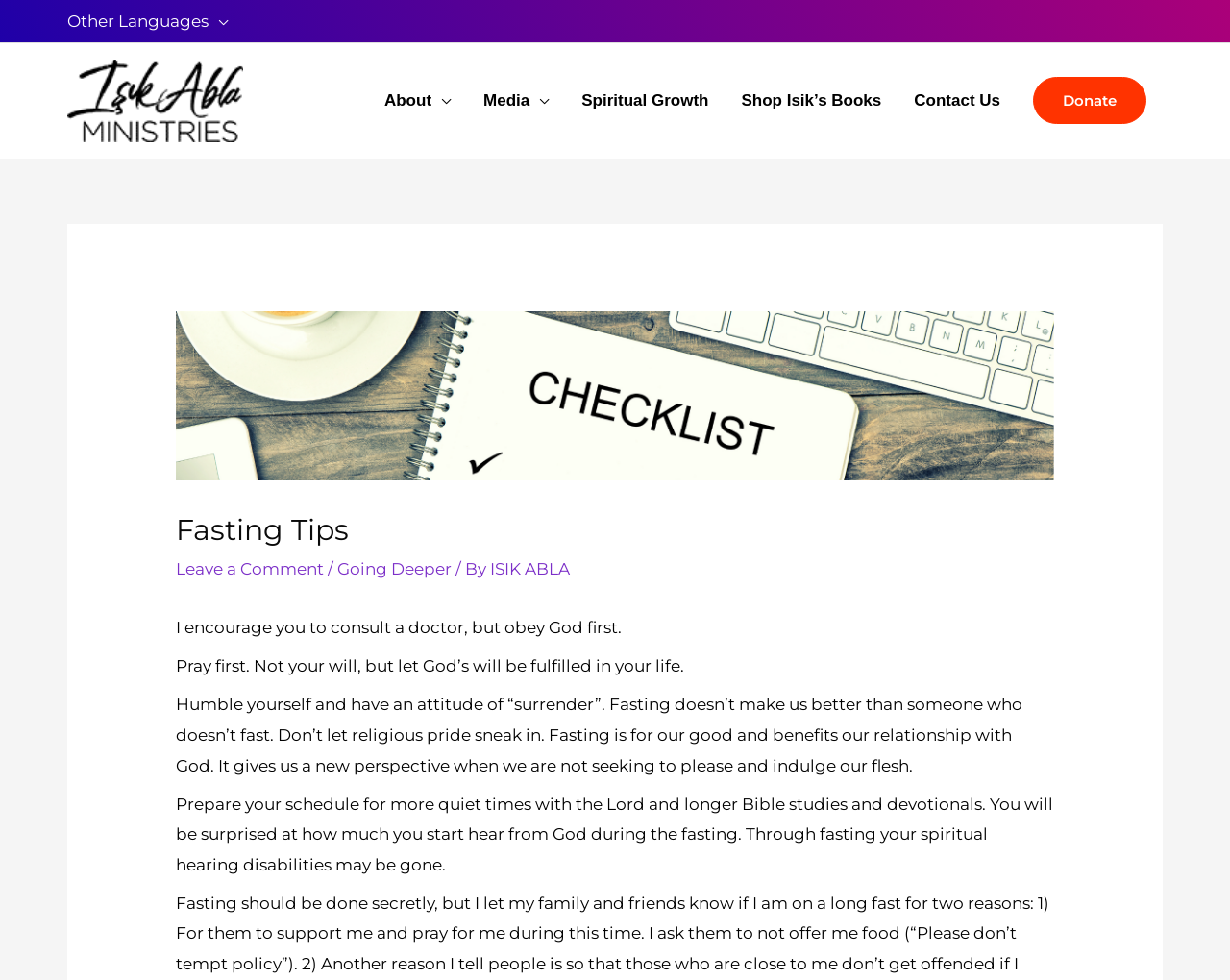Show the bounding box coordinates of the element that should be clicked to complete the task: "Click on the 'Other Languages' link".

[0.055, 0.002, 0.198, 0.041]